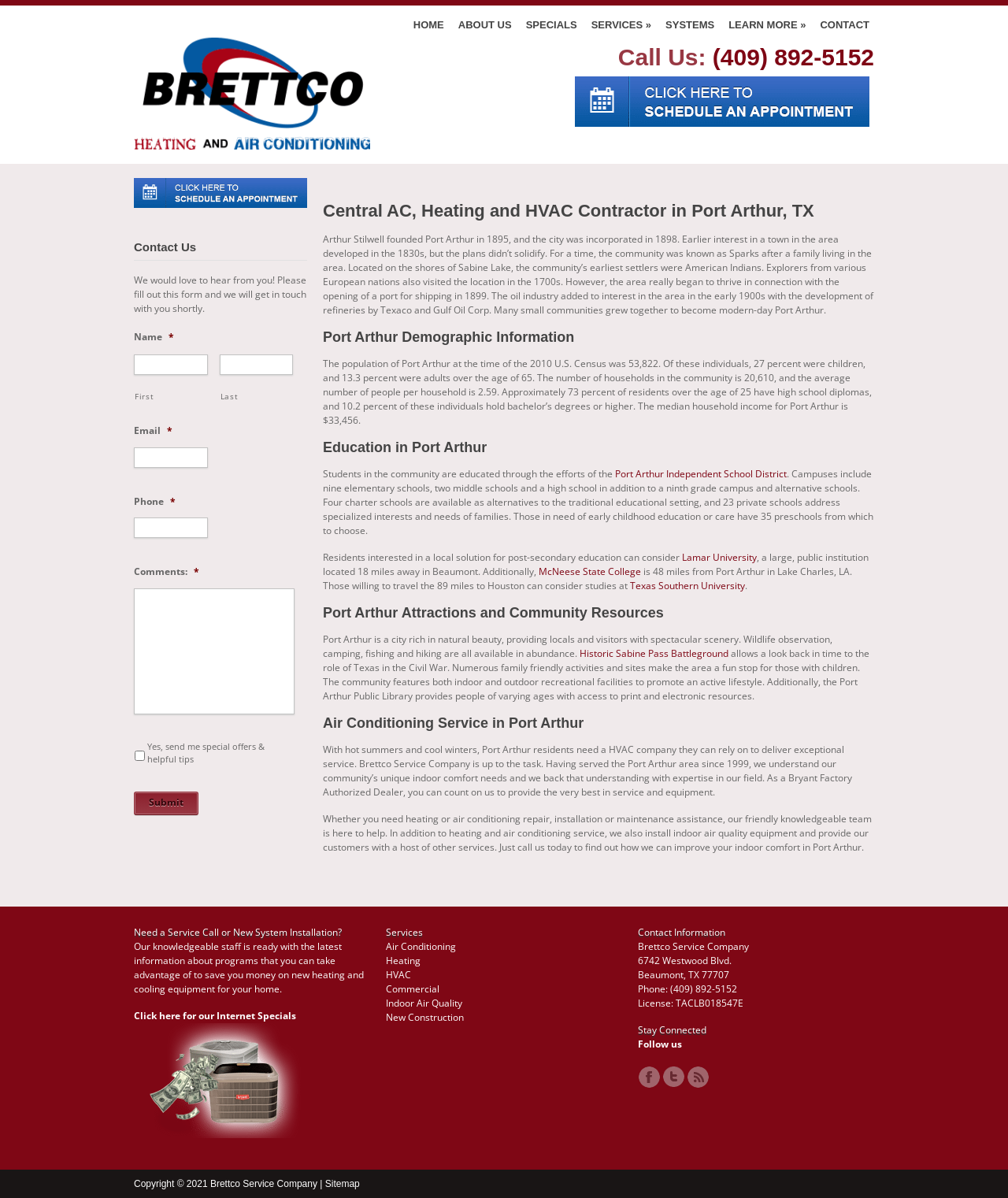Determine the bounding box coordinates for the area that needs to be clicked to fulfill this task: "Click the 'Submit' button". The coordinates must be given as four float numbers between 0 and 1, i.e., [left, top, right, bottom].

[0.133, 0.66, 0.197, 0.68]